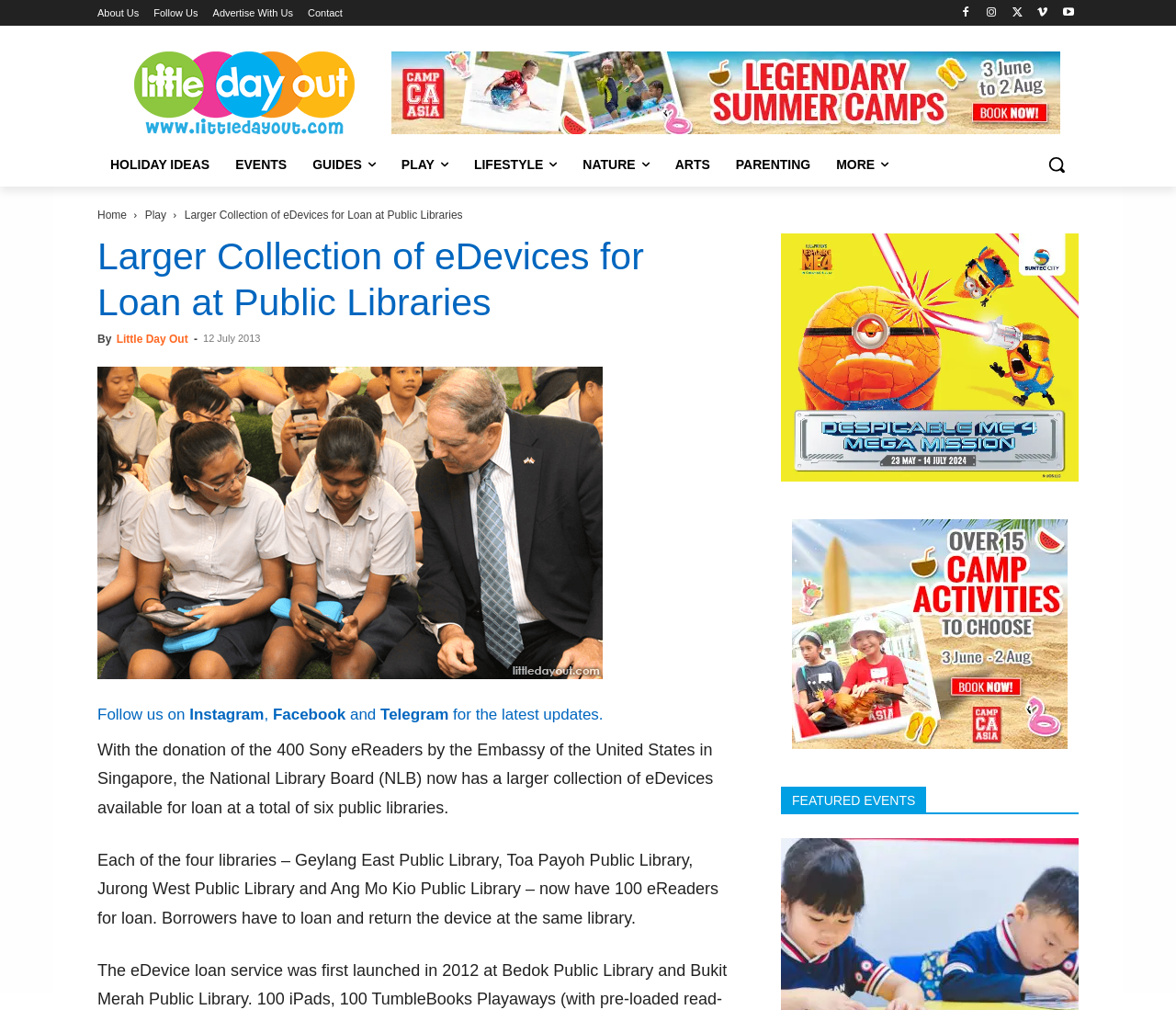Your task is to extract the text of the main heading from the webpage.

Larger Collection of eDevices for Loan at Public Libraries